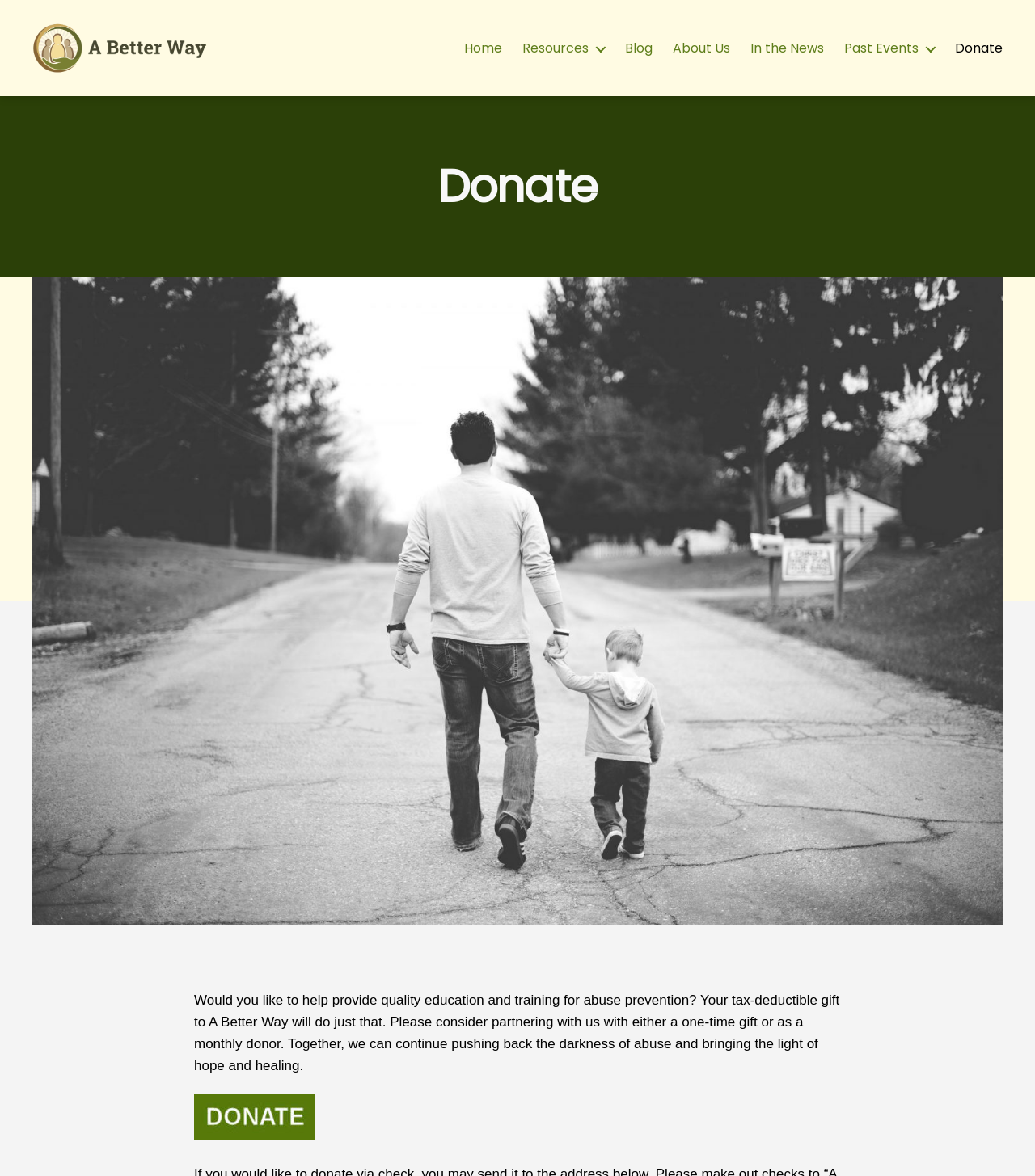Identify the bounding box coordinates for the region to click in order to carry out this instruction: "Go to the Home page". Provide the coordinates using four float numbers between 0 and 1, formatted as [left, top, right, bottom].

[0.448, 0.044, 0.485, 0.057]